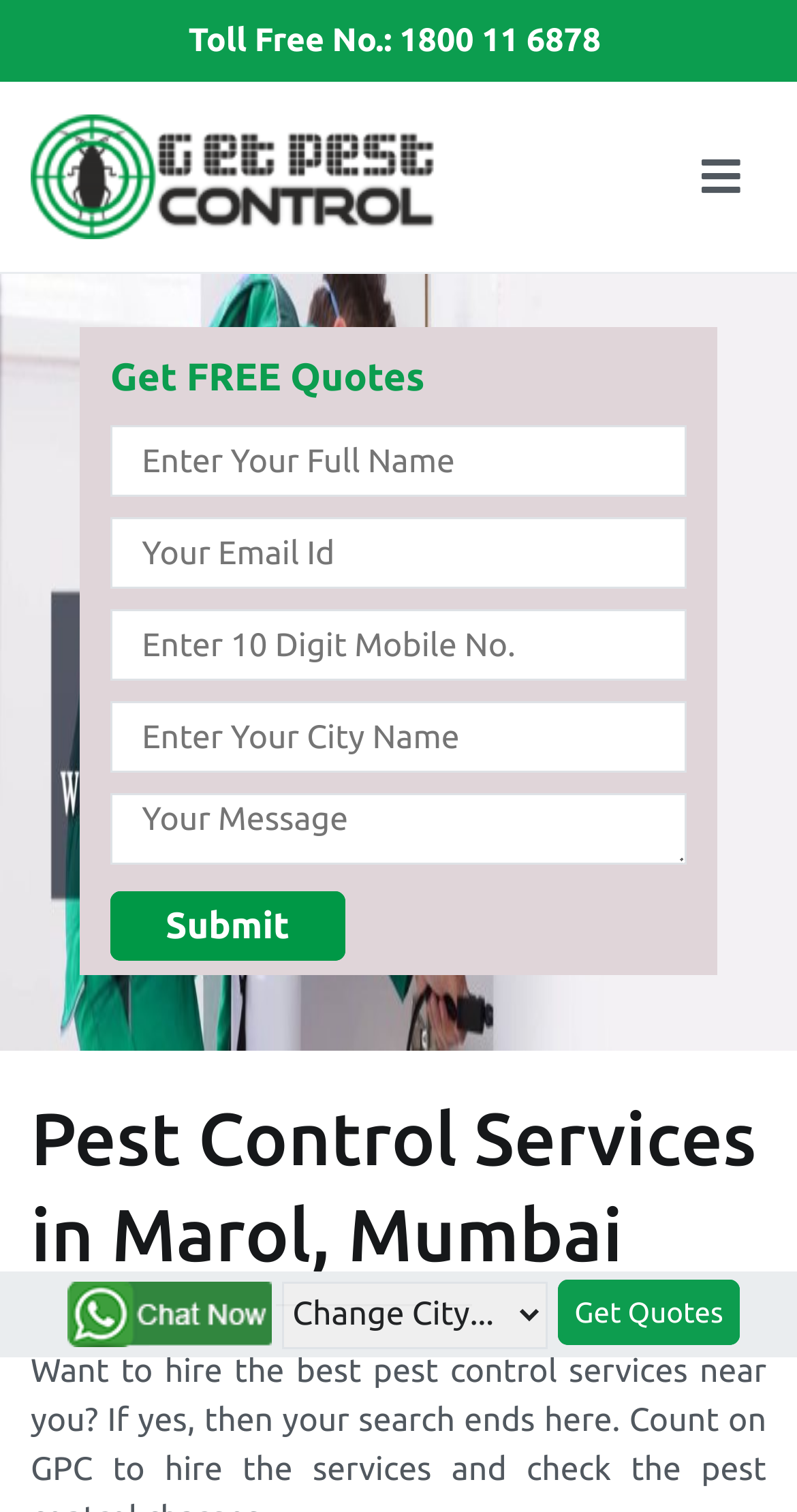Answer the question below with a single word or a brief phrase: 
How many textboxes are there for user input?

5